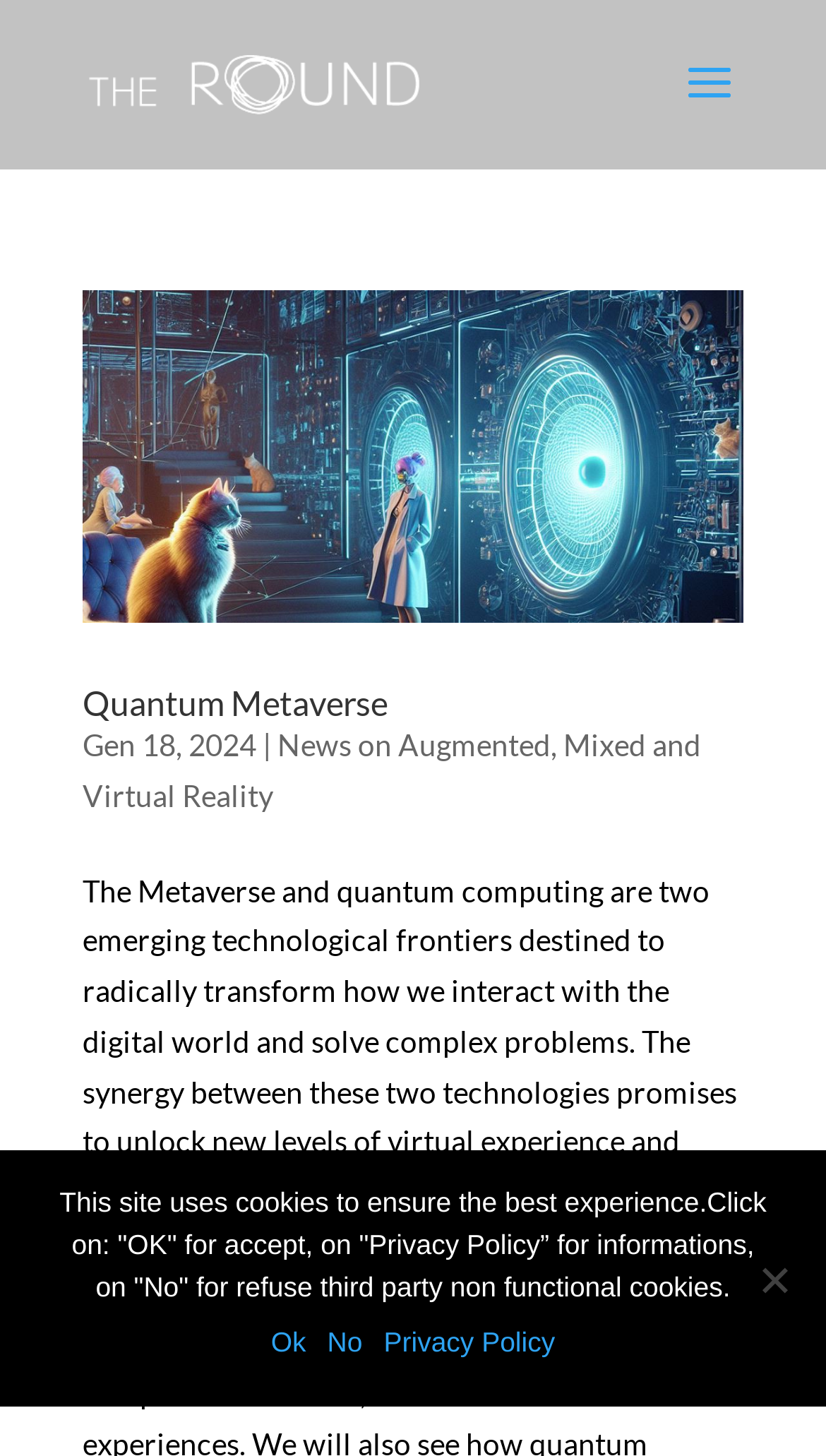Please give a one-word or short phrase response to the following question: 
How many options are provided to respond to the cookie notice?

3